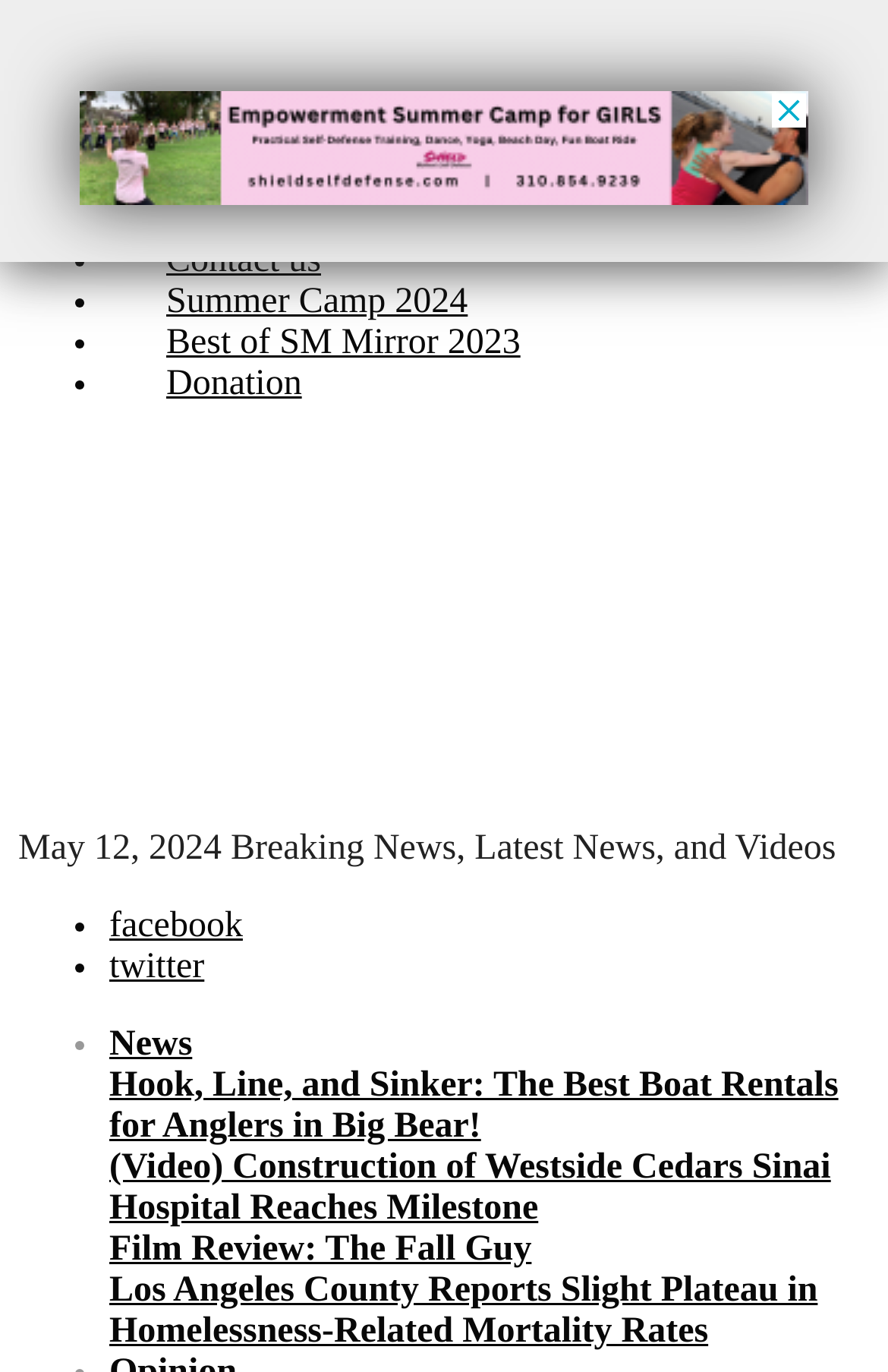Utilize the details in the image to give a detailed response to the question: How many article links are there?

There are four article links in the middle of the webpage, each with a descriptive title and a link to the corresponding article.